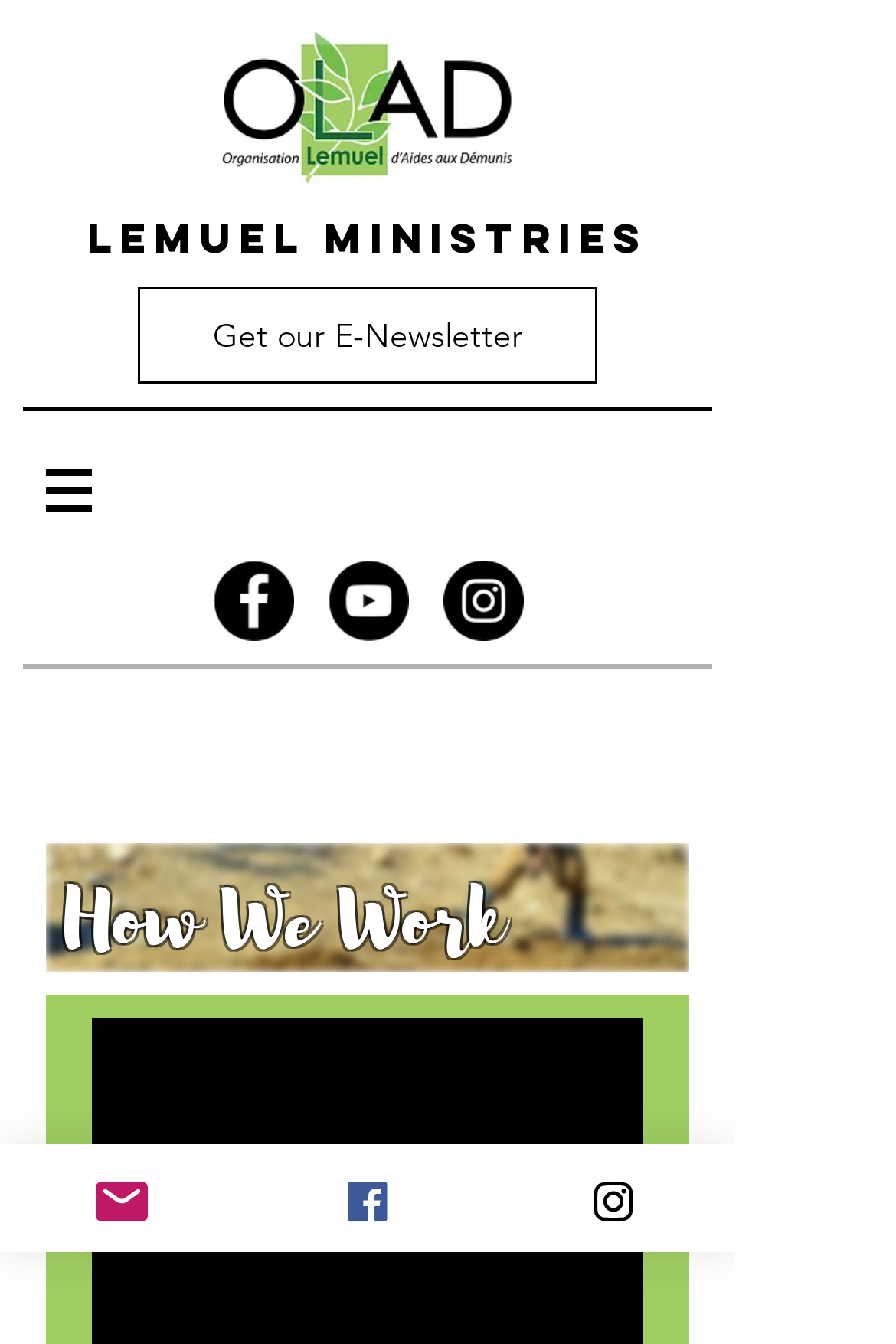Provide a short answer to the following question with just one word or phrase: How many contact links are at the bottom of the page?

3